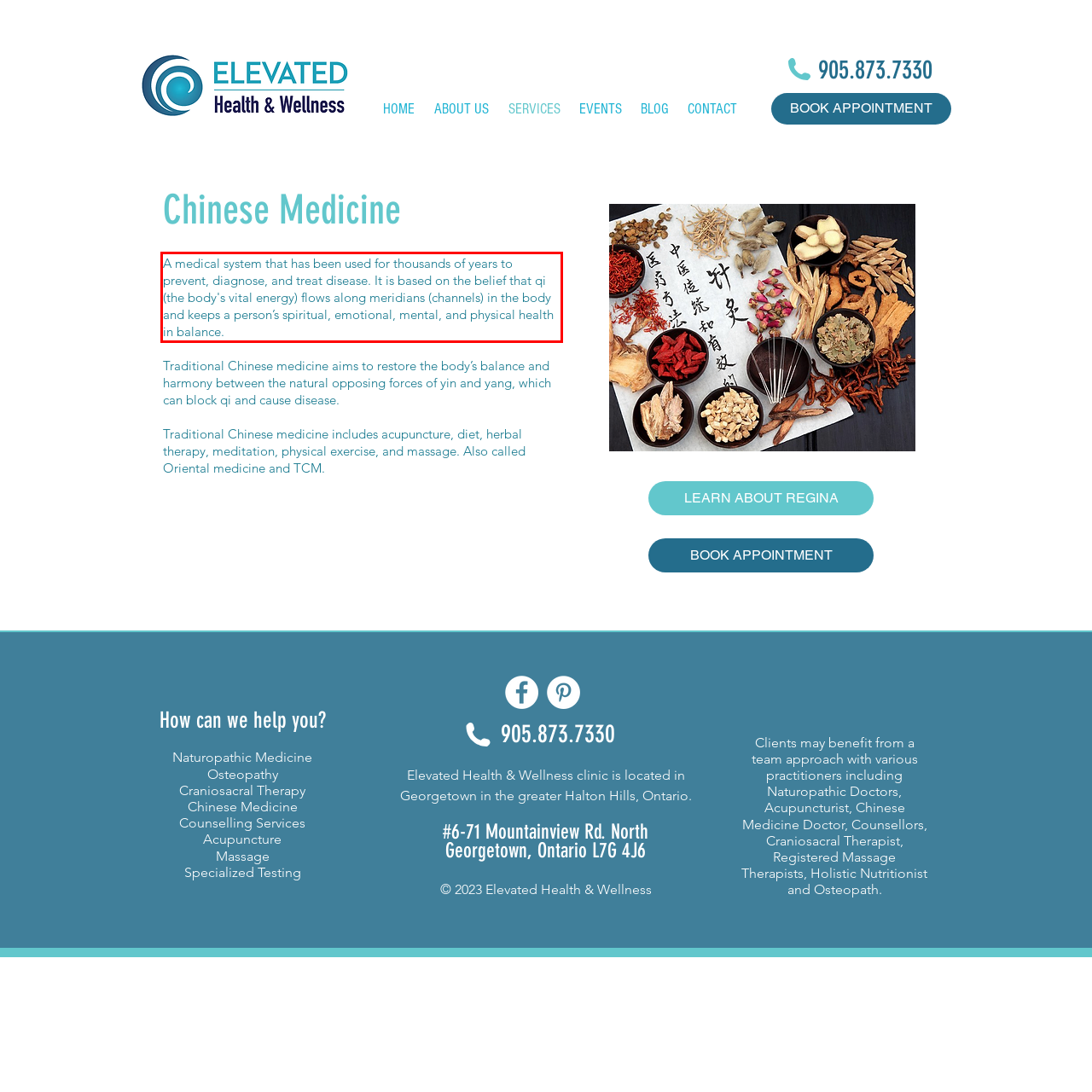Look at the screenshot of the webpage, locate the red rectangle bounding box, and generate the text content that it contains.

A medical system that has been used for thousands of years to prevent, diagnose, and treat disease. It is based on the belief that qi (the body's vital energy) flows along meridians (channels) in the body and keeps a person’s spiritual, emotional, mental, and physical health in balance.